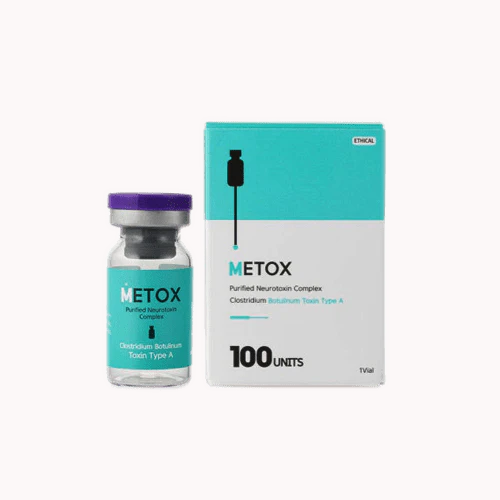What is the dosage of METOX indicated on the box?
Please provide a comprehensive answer based on the visual information in the image.

The box accompanying the vial showcases a turquoise background with the 'METOX' label and the dosage '100 UNITS' in bold lettering, indicating the quantity of the therapeutic product.